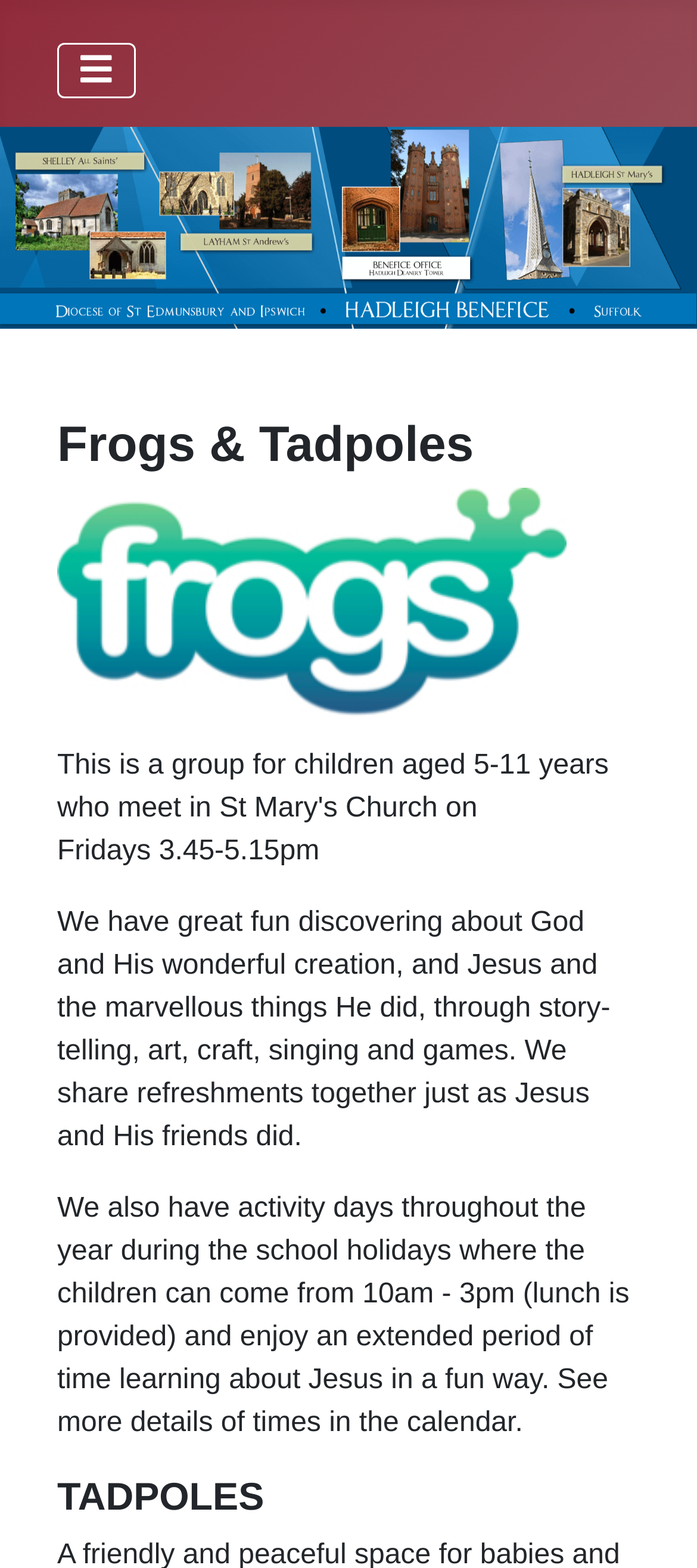Give a one-word or short-phrase answer to the following question: 
How long do activity days last?

10am - 3pm